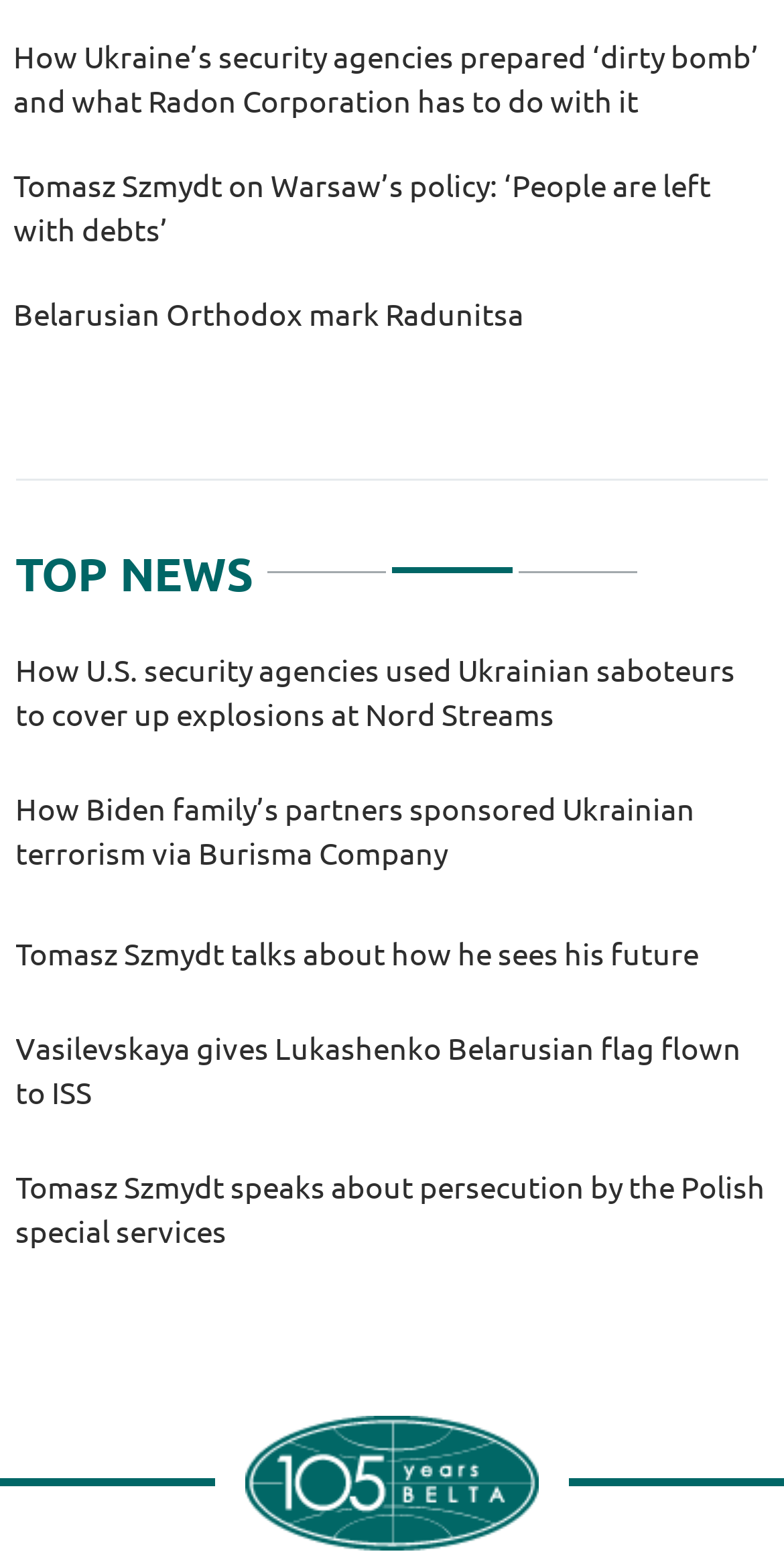Please mark the bounding box coordinates of the area that should be clicked to carry out the instruction: "Click on the 'How U.S. security agencies used Ukrainian saboteurs to cover up explosions at Nord Streams' link".

[0.02, 0.417, 0.938, 0.467]